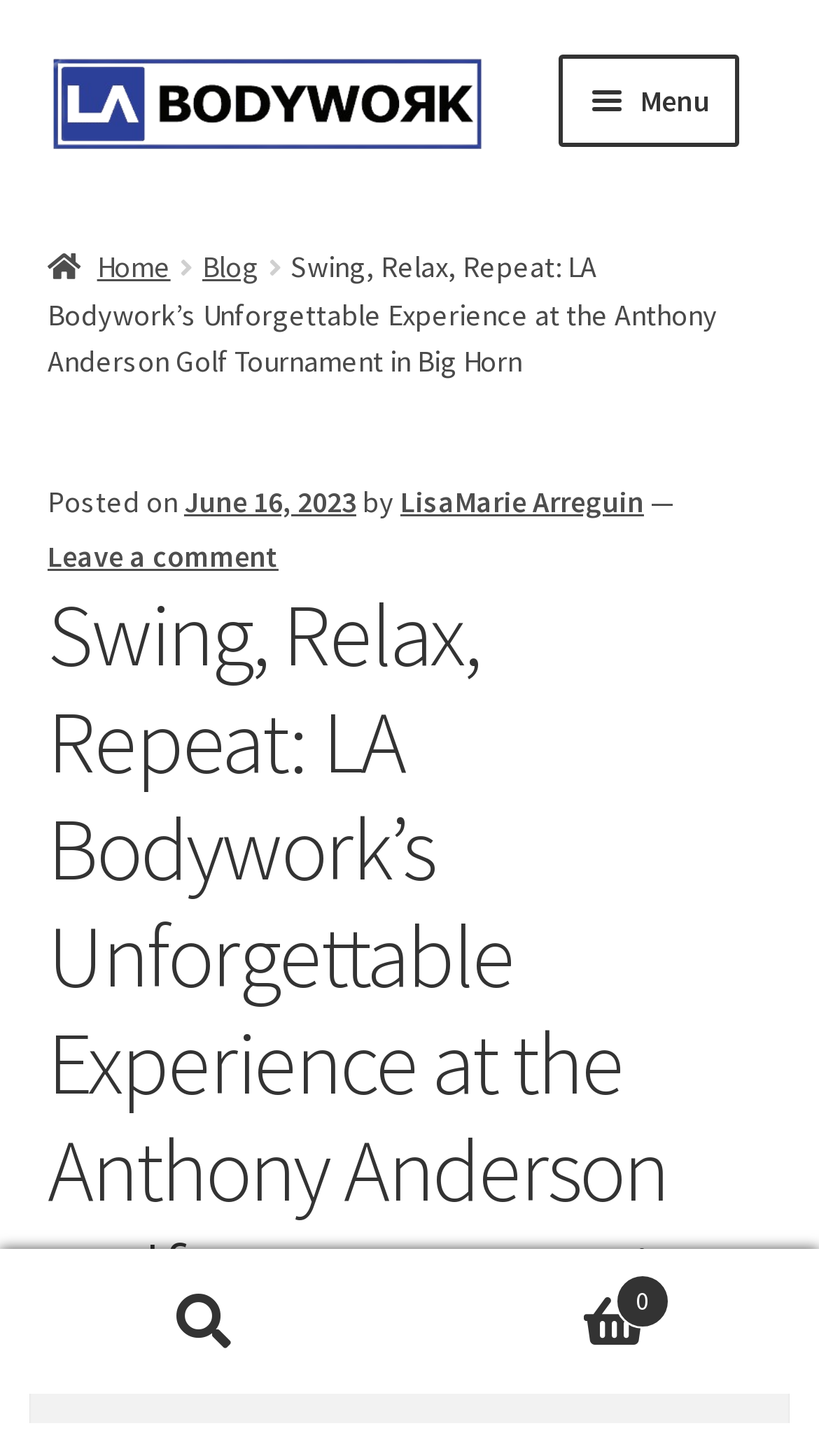What is the purpose of the dialog box?
Examine the image and give a concise answer in one word or a short phrase.

To subscribe to LA Bodywork